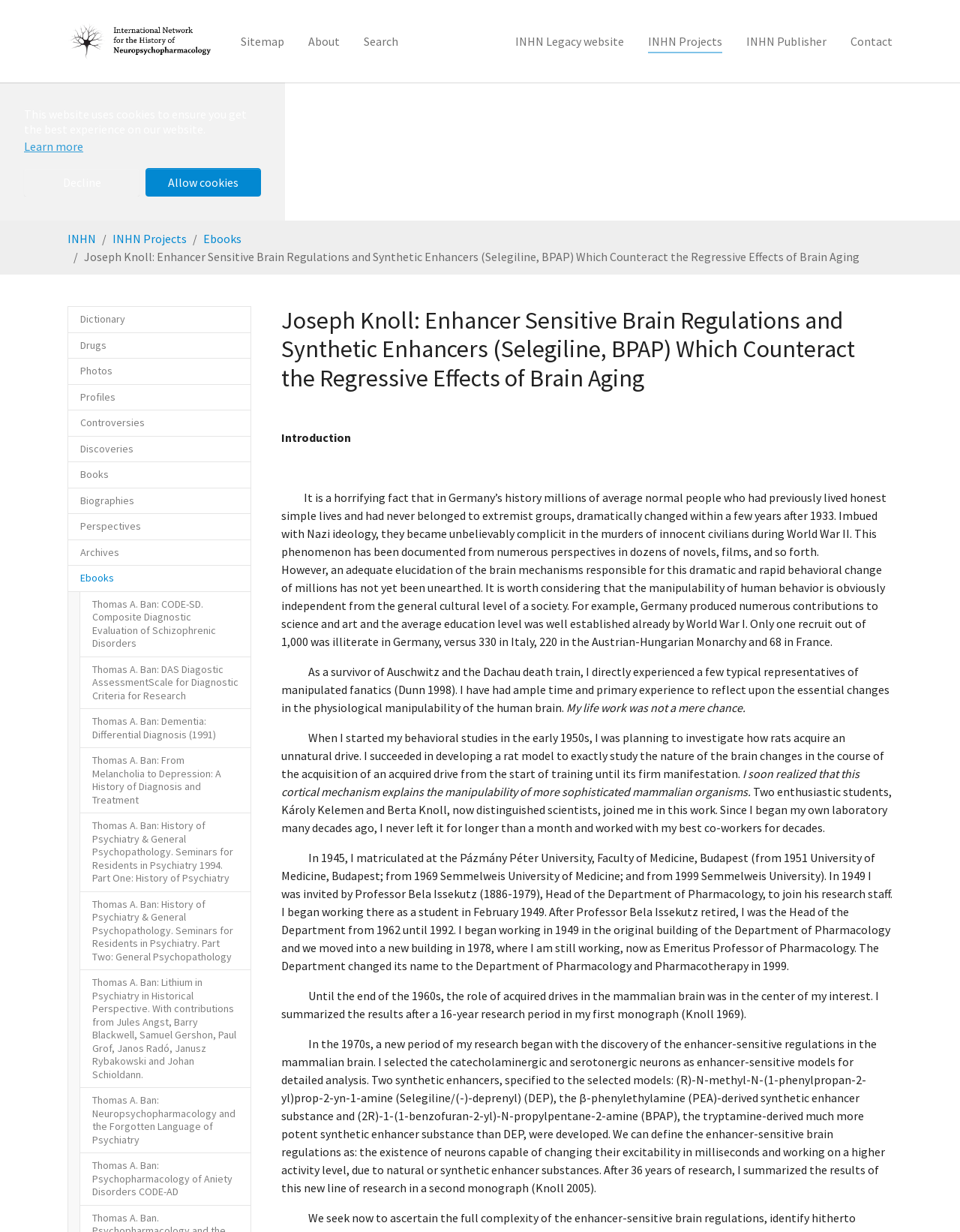Answer the following query concisely with a single word or phrase:
How many links are there in the 'Breadcrumb' navigation?

3